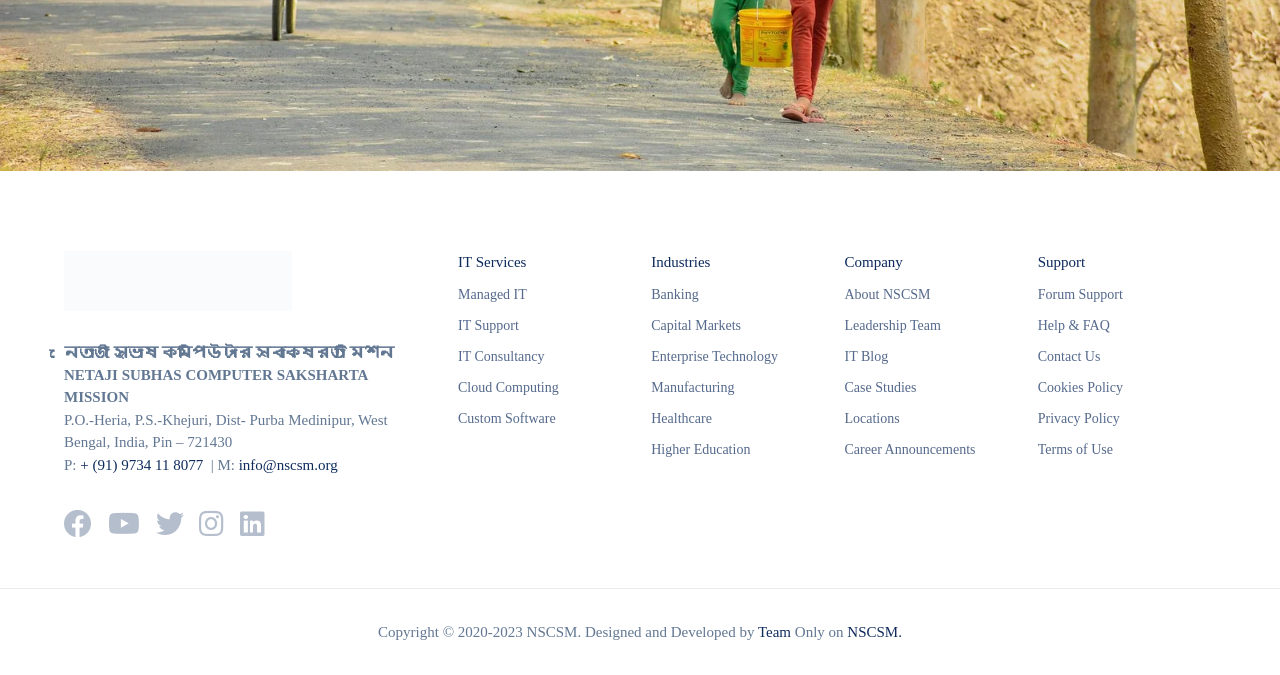What is the phone number of the organization?
Look at the image and construct a detailed response to the question.

I found the answer by looking at the link element with the text '+ (91) 9734 11 8077' which is located near the top of the webpage, next to the 'P:' label.